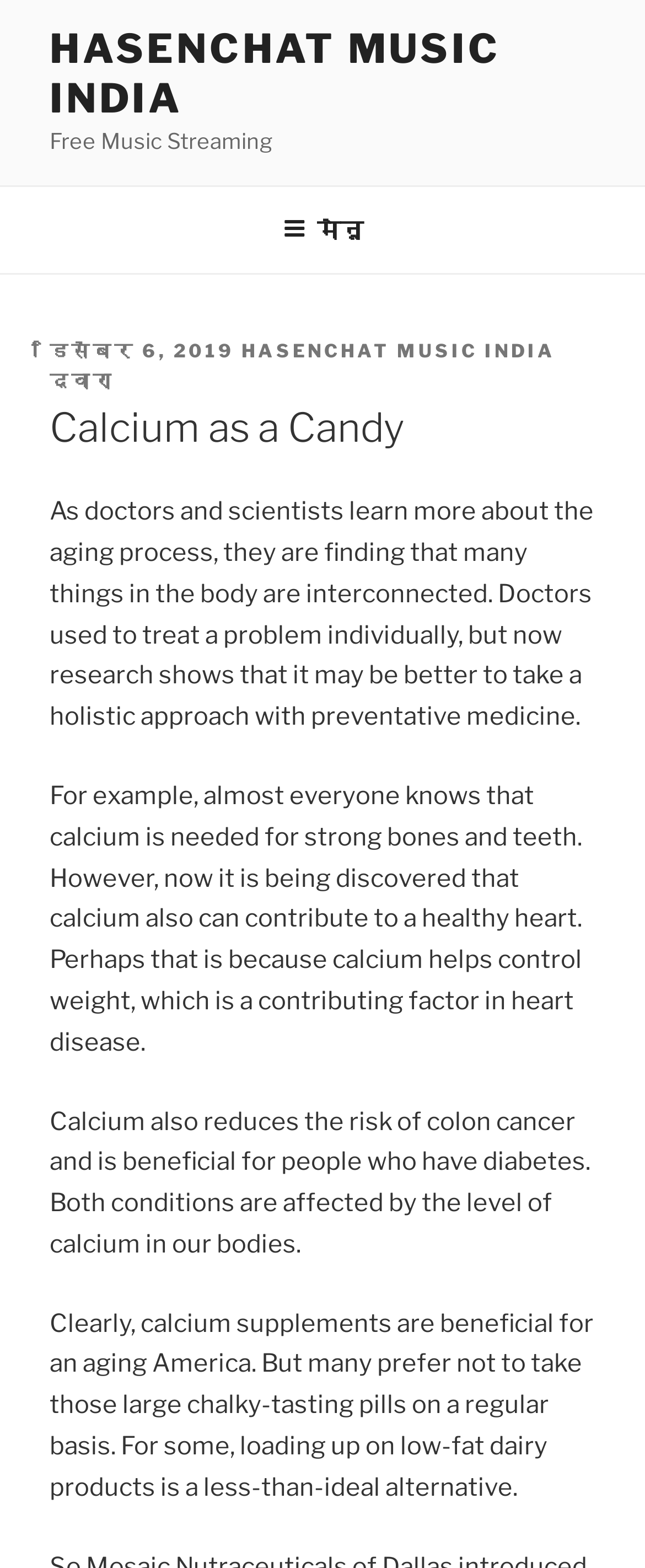Using the details from the image, please elaborate on the following question: What is the relationship between calcium and strong bones and teeth?

The article states that calcium is needed for strong bones and teeth, as mentioned in the sentence 'For example, almost everyone knows that calcium is needed for strong bones and teeth.'